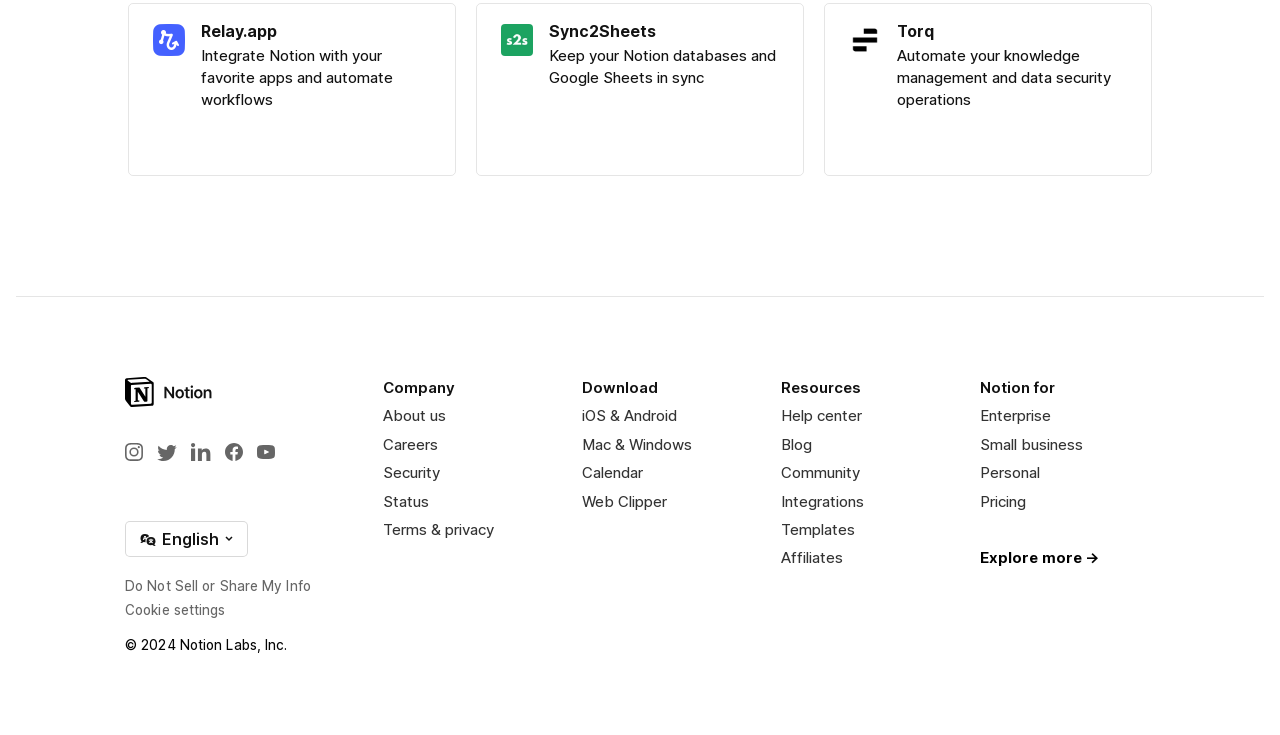Please identify the bounding box coordinates of the clickable region that I should interact with to perform the following instruction: "Explore the Integrations page". The coordinates should be expressed as four float numbers between 0 and 1, i.e., [left, top, right, bottom].

[0.61, 0.667, 0.672, 0.695]